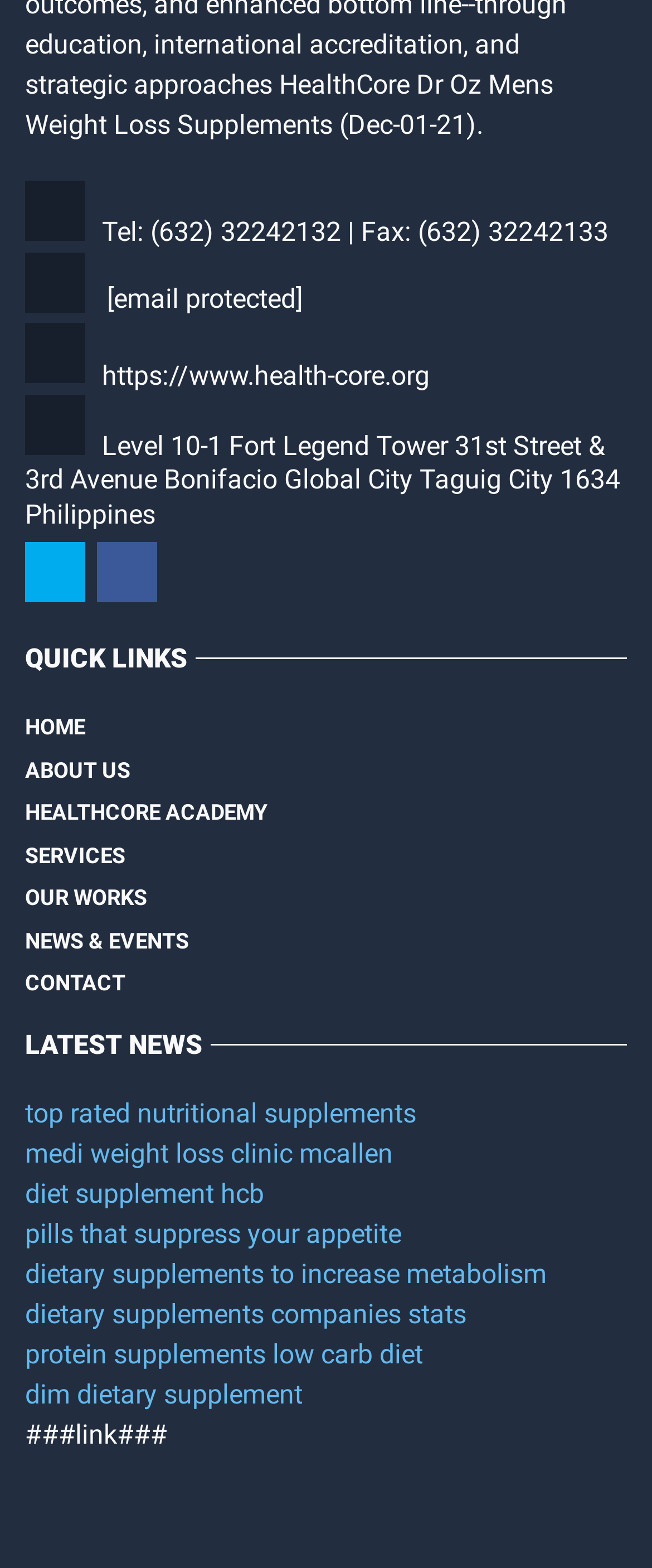Bounding box coordinates are specified in the format (top-left x, top-left y, bottom-right x, bottom-right y). All values are floating point numbers bounded between 0 and 1. Please provide the bounding box coordinate of the region this sentence describes: Services

[0.038, 0.532, 0.192, 0.56]